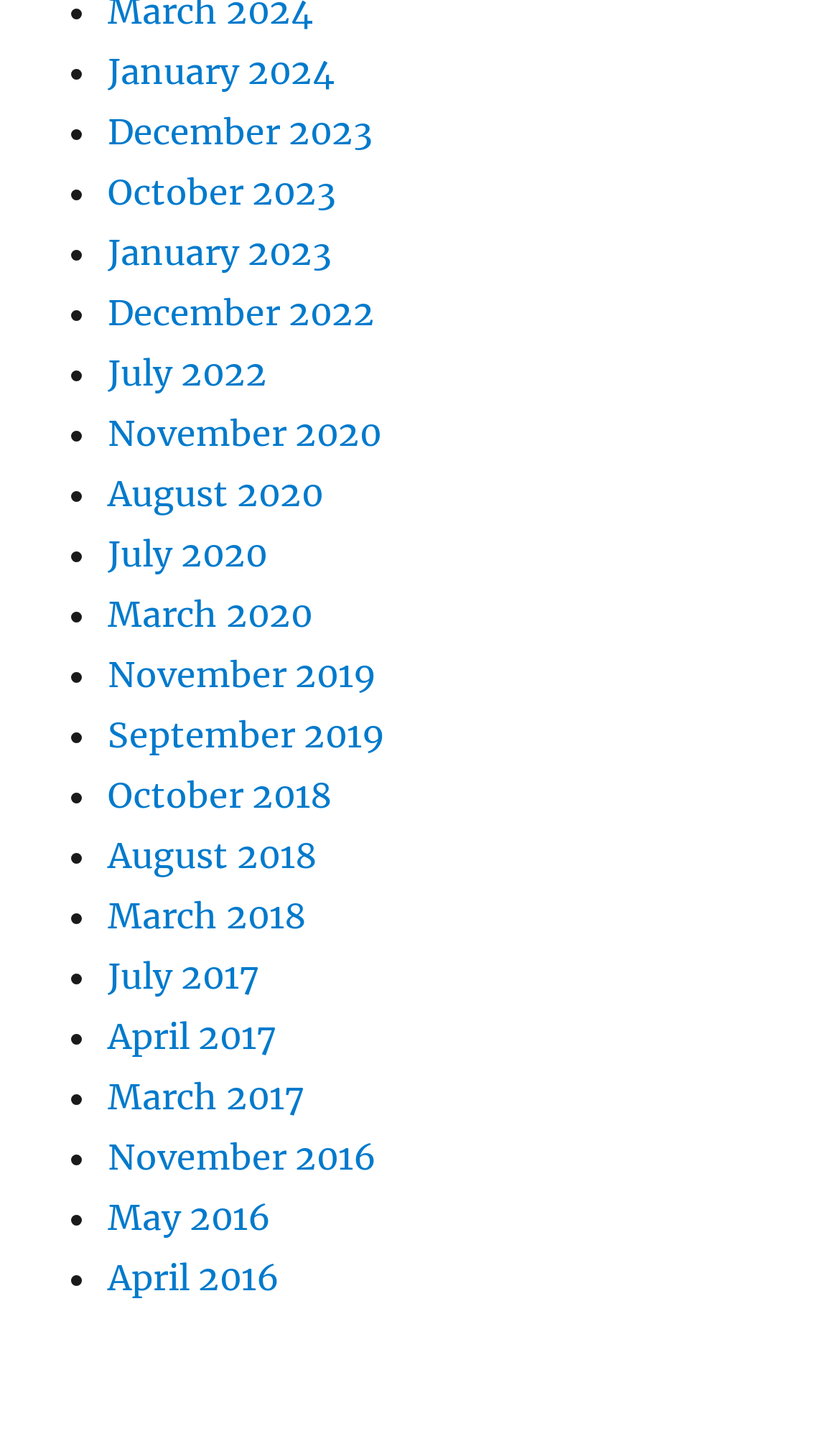Identify the bounding box coordinates of the section to be clicked to complete the task described by the following instruction: "View January 2024". The coordinates should be four float numbers between 0 and 1, formatted as [left, top, right, bottom].

[0.128, 0.034, 0.397, 0.064]